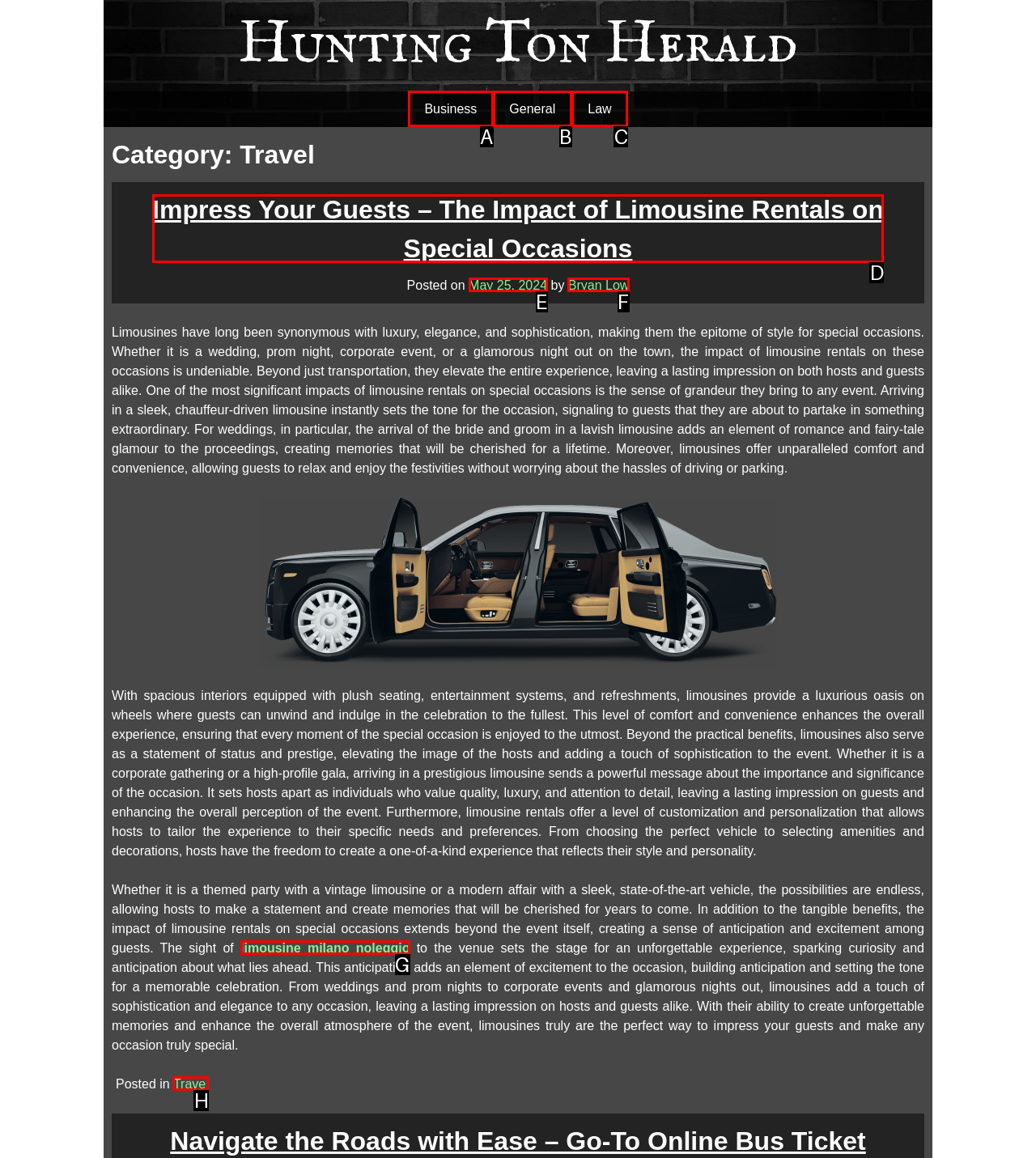Based on the given description: May 25, 2024May 24, 2024, identify the correct option and provide the corresponding letter from the given choices directly.

E